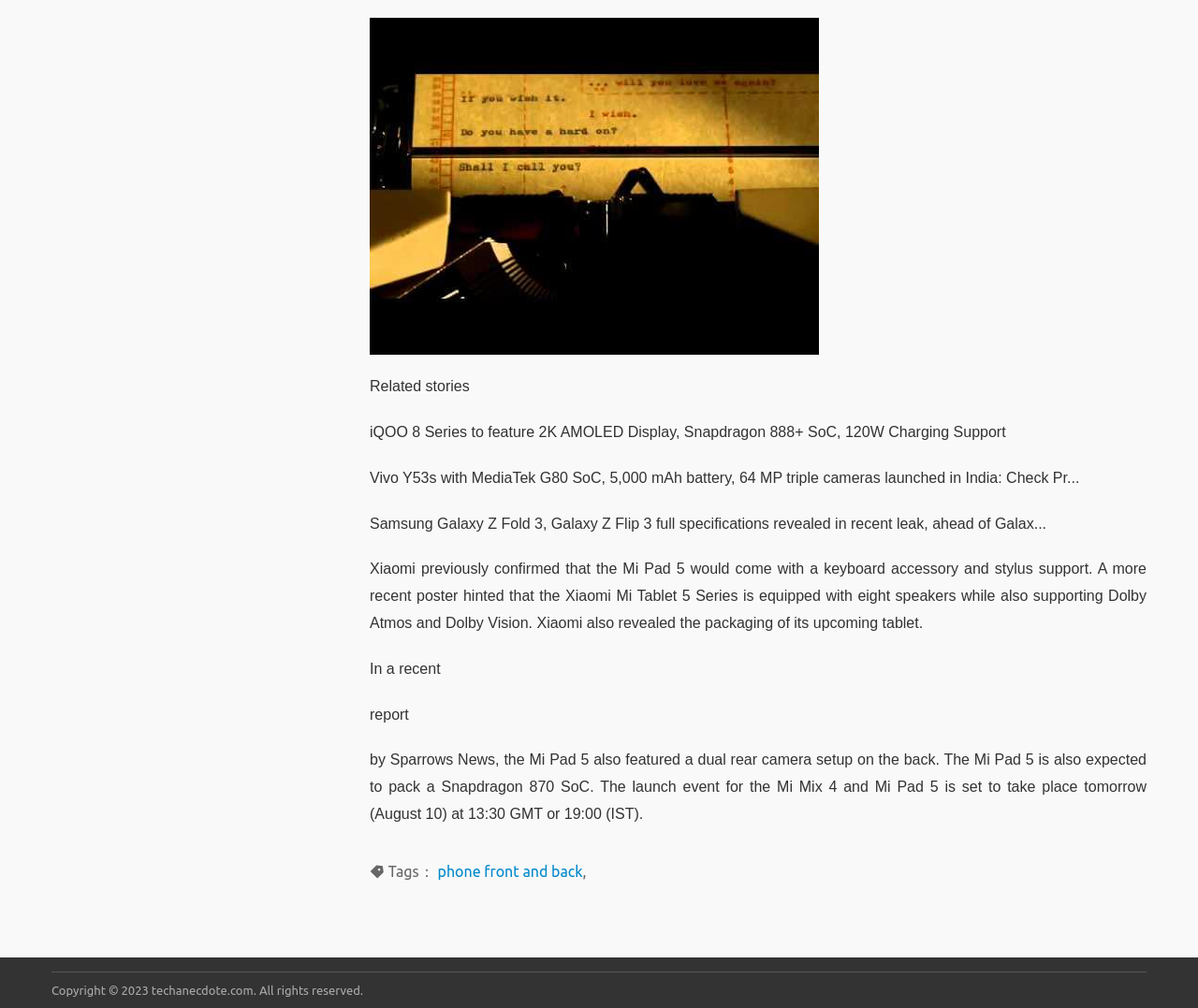Please find the bounding box coordinates in the format (top-left x, top-left y, bottom-right x, bottom-right y) for the given element description. Ensure the coordinates are floating point numbers between 0 and 1. Description: phone front and back

[0.365, 0.856, 0.486, 0.873]